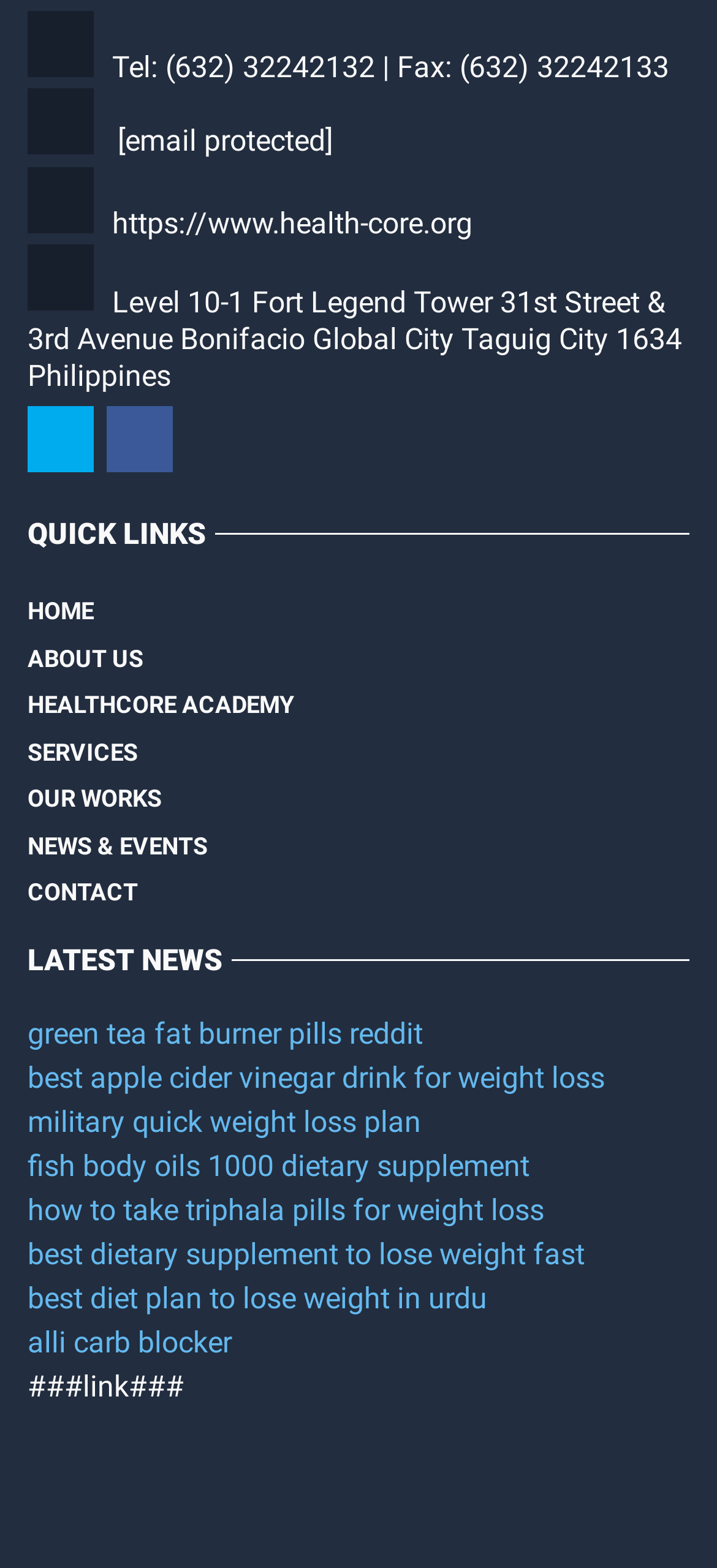Bounding box coordinates must be specified in the format (top-left x, top-left y, bottom-right x, bottom-right y). All values should be floating point numbers between 0 and 1. What are the bounding box coordinates of the UI element described as: Services

[0.038, 0.465, 0.192, 0.495]